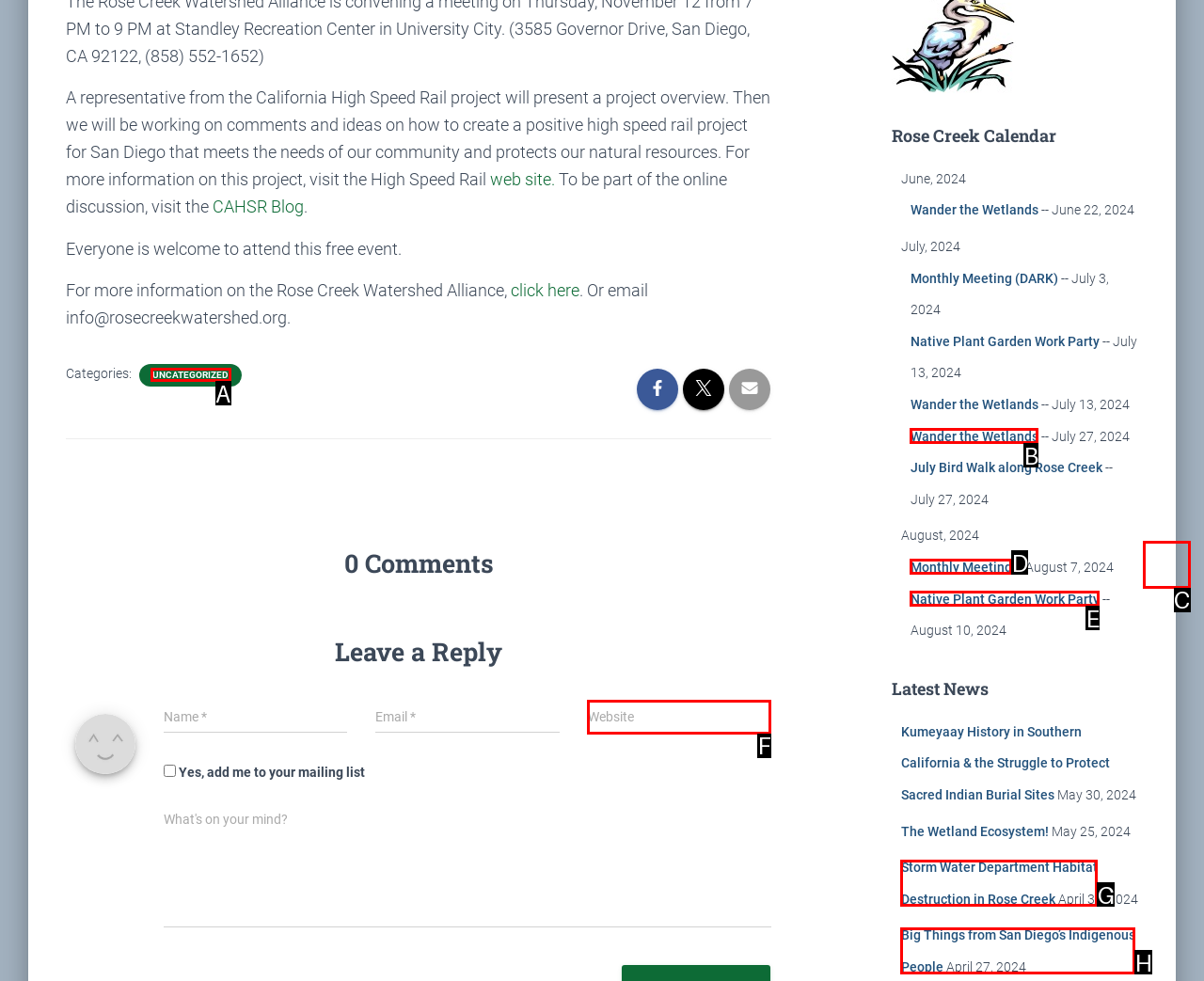Find the option that matches this description: Native Plant Garden Work Party
Provide the corresponding letter directly.

E